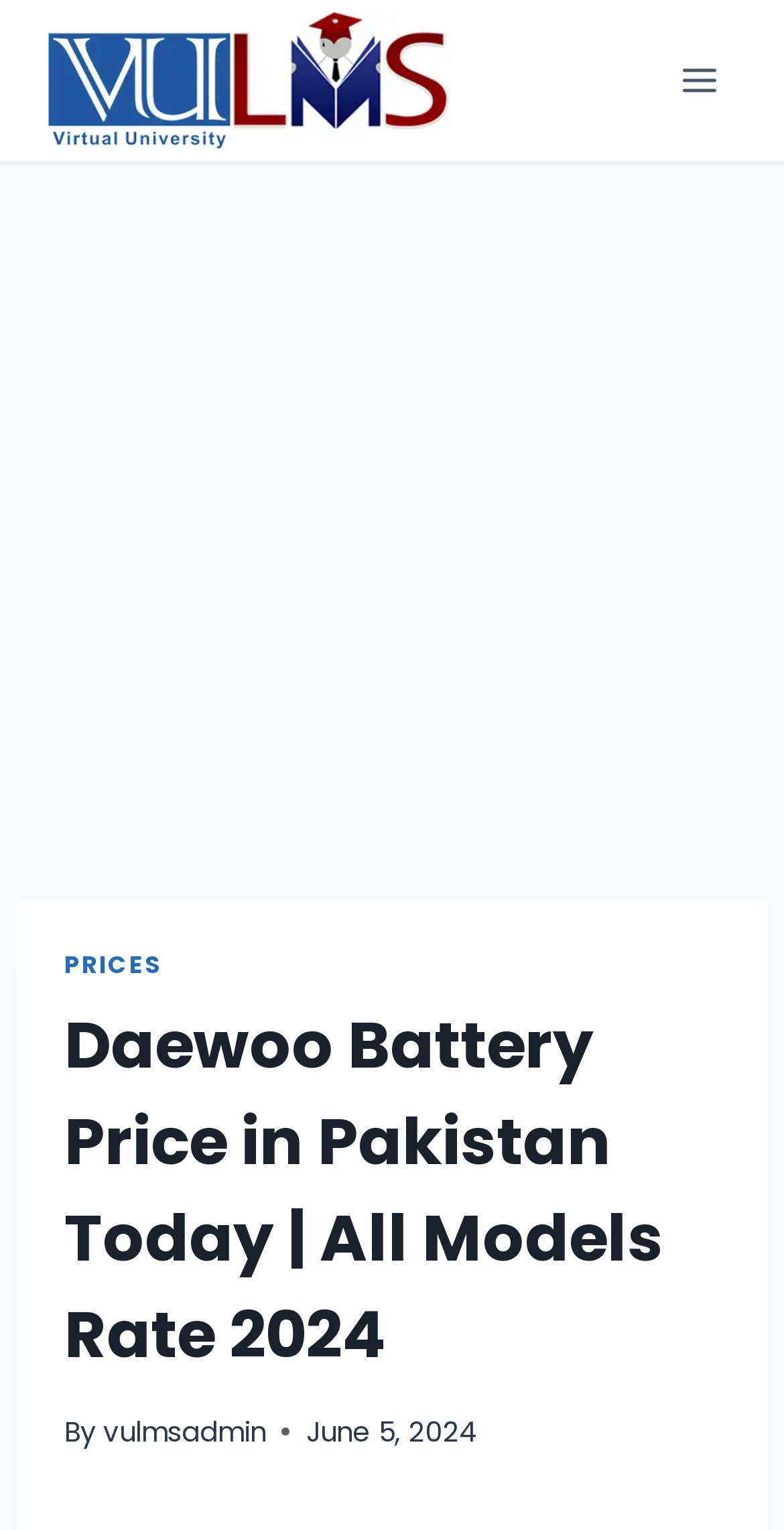Based on the visual content of the image, answer the question thoroughly: What type of content is displayed in the iframe?

The iframe at the top of the webpage contains an advertisement, which is indicated by the text 'Advertisement'.